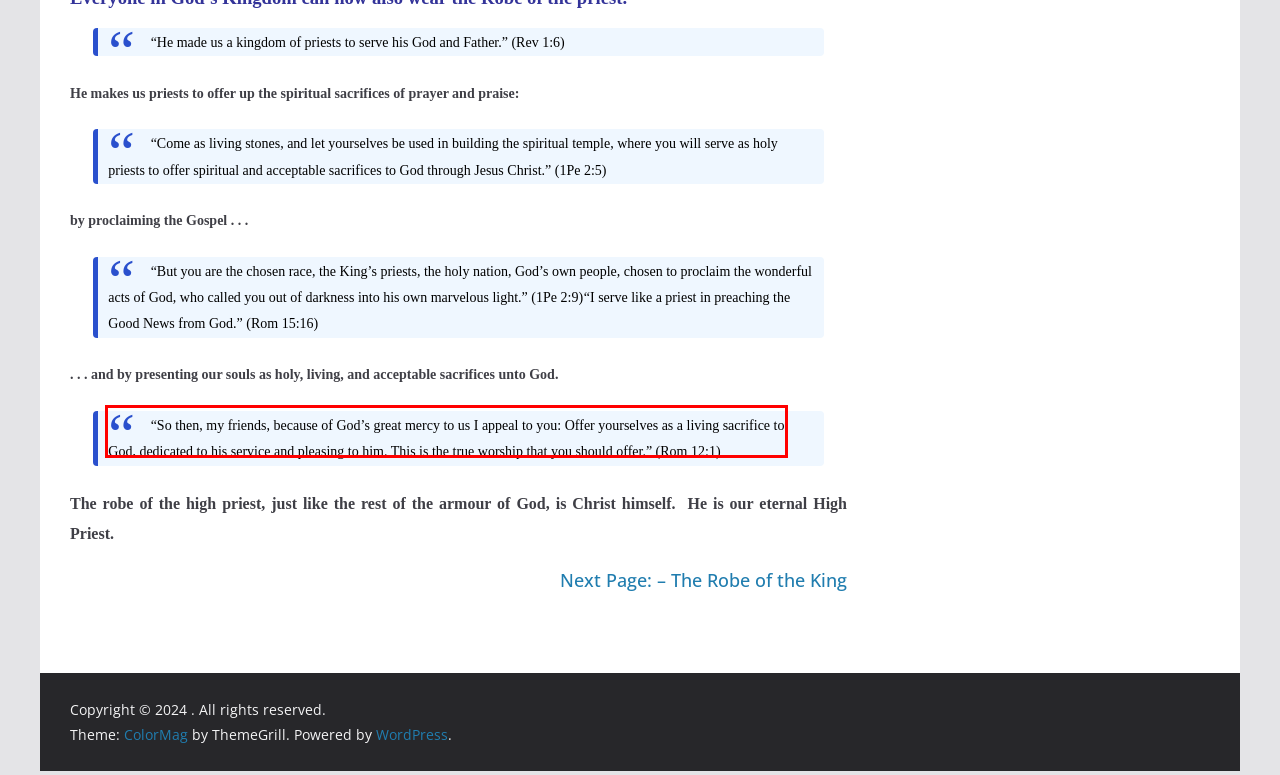Look at the webpage screenshot and recognize the text inside the red bounding box.

“So then, my friends, because of God’s great mercy to us I appeal to you: Offer yourselves as a living sacrifice to God, dedicated to his service and pleasing to him. This is the true worship that you should offer.” (Rom 12:1)